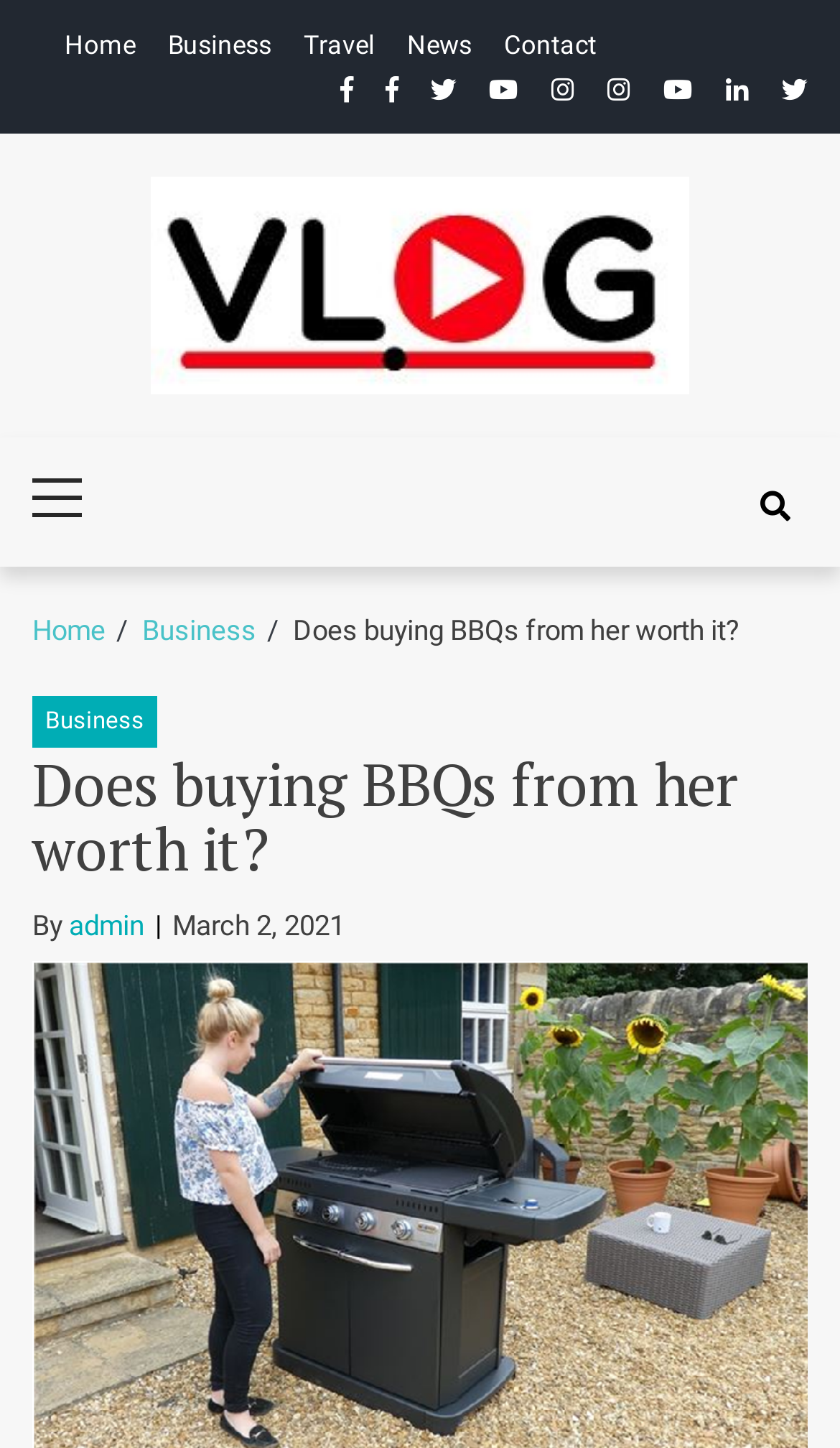Determine the bounding box coordinates of the clickable region to execute the instruction: "view my blog". The coordinates should be four float numbers between 0 and 1, denoted as [left, top, right, bottom].

[0.179, 0.122, 0.821, 0.272]